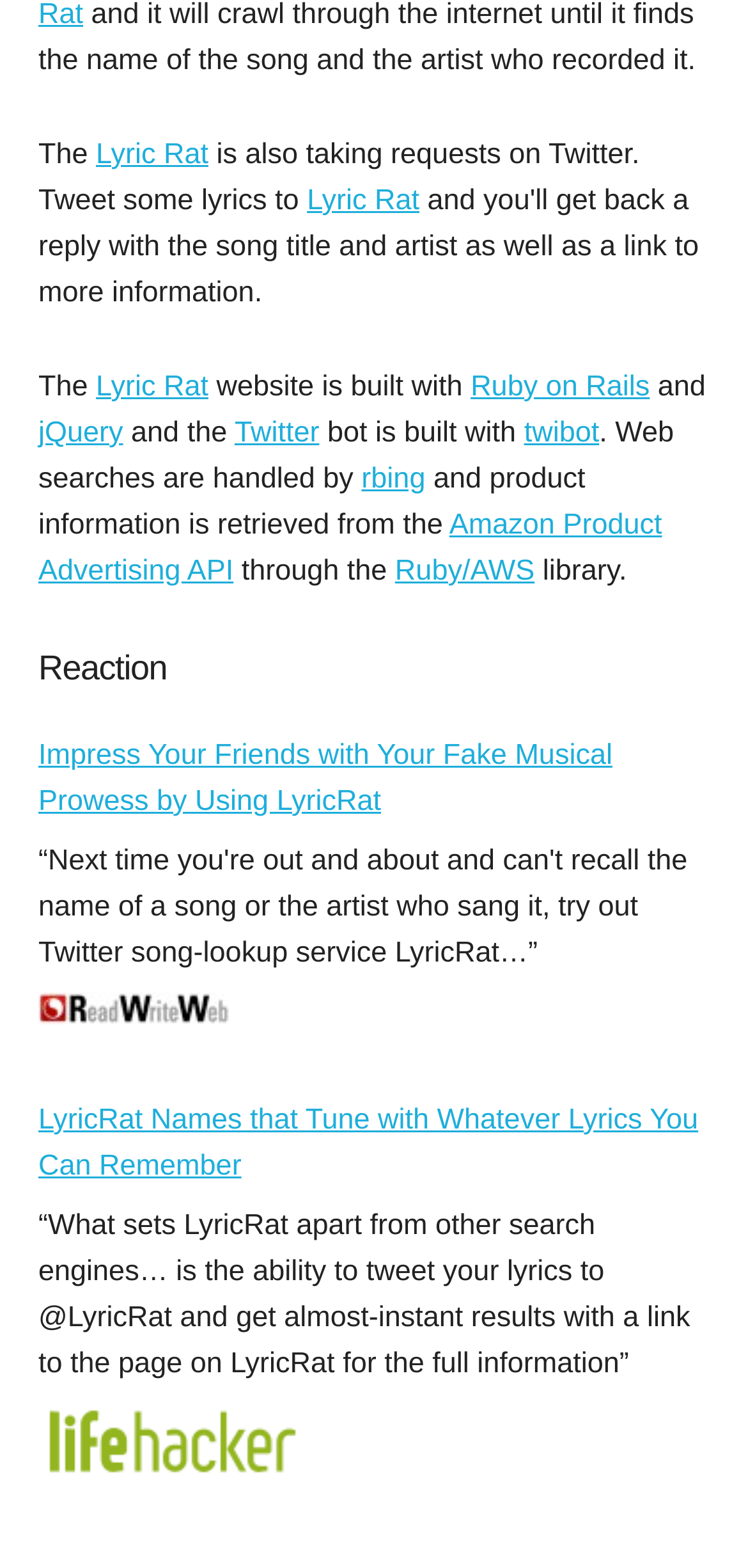Use the information in the screenshot to answer the question comprehensively: How can users interact with LyricRat?

According to the webpage, users can interact with LyricRat by tweeting some lyrics to the Twitter handle @LyricRat, as mentioned in the static text element 'is also taking requests on Twitter. Tweet some lyrics to'.